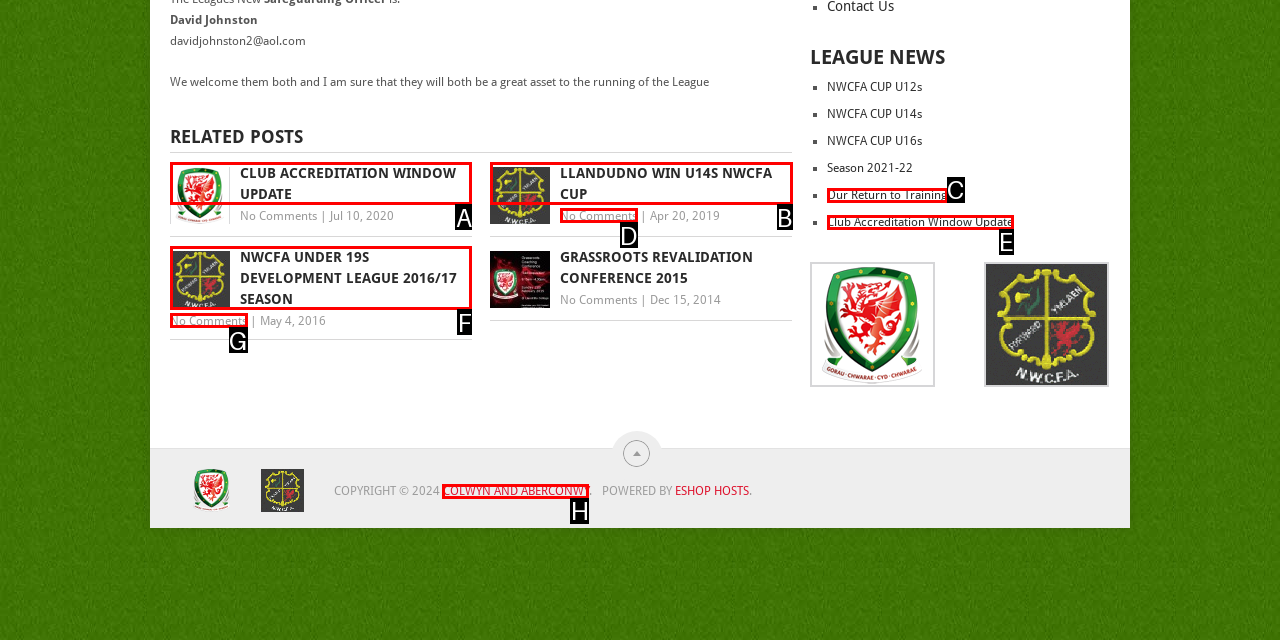Match the description: Llandudno Win U14s NWCFA Cup to the correct HTML element. Provide the letter of your choice from the given options.

B